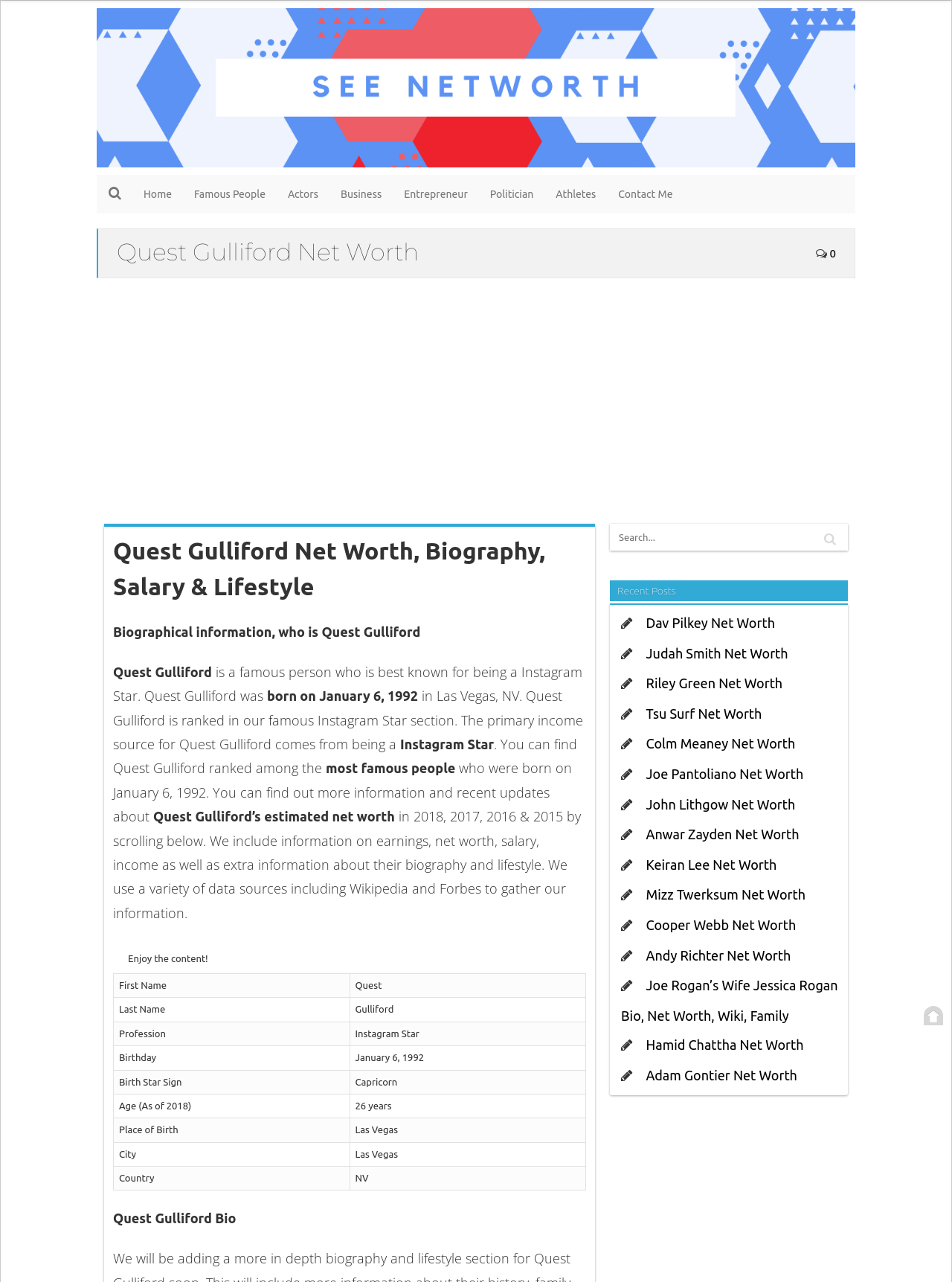Where was Quest Gulliford born?
Based on the visual information, provide a detailed and comprehensive answer.

This information can be found in the table section of the webpage, where Quest Gulliford's biographical information is listed. The 'Place of Birth' row specifies that Quest Gulliford was born in Las Vegas, NV.